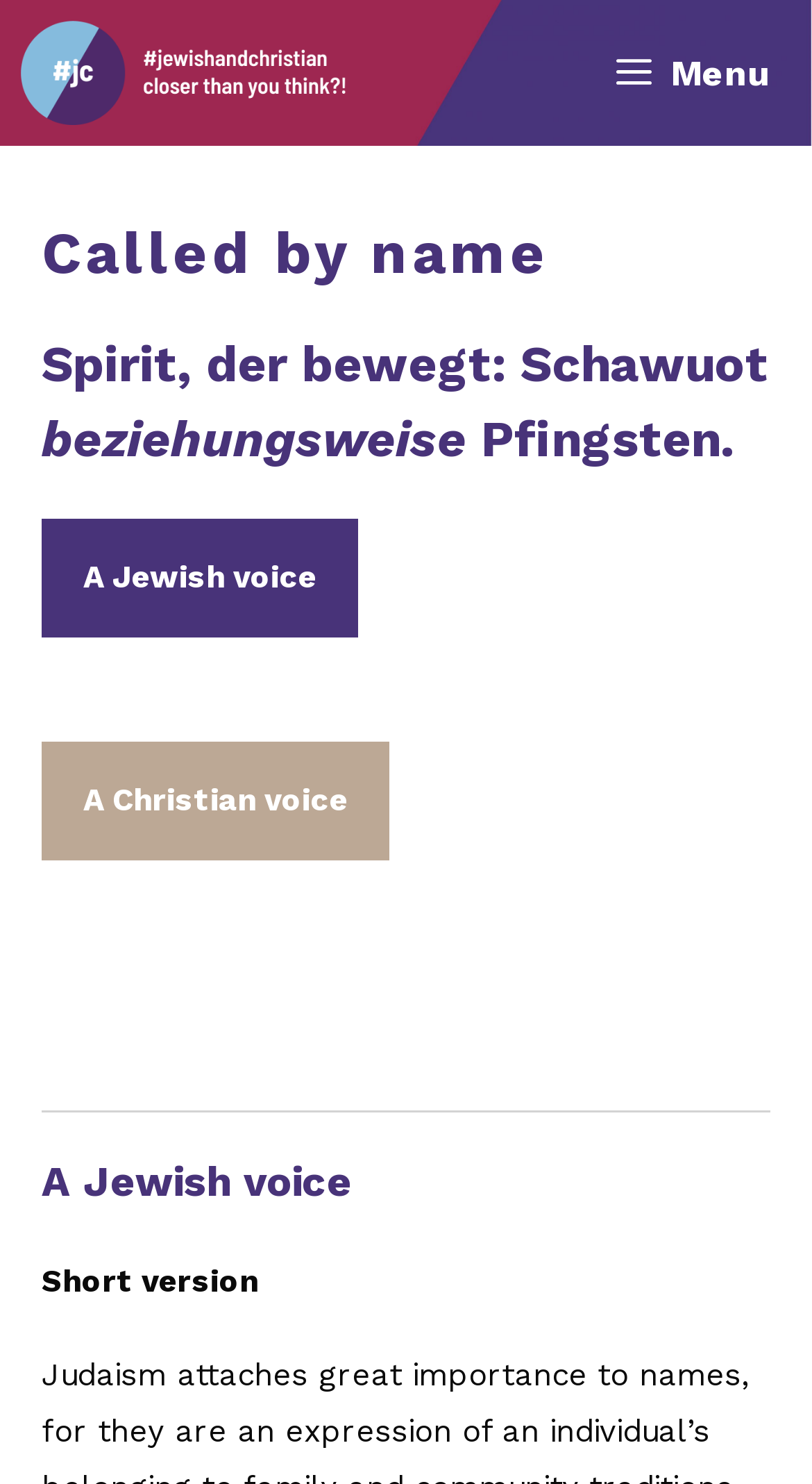Respond with a single word or phrase:
What is the text on the top-left image?

Jewish and Christian